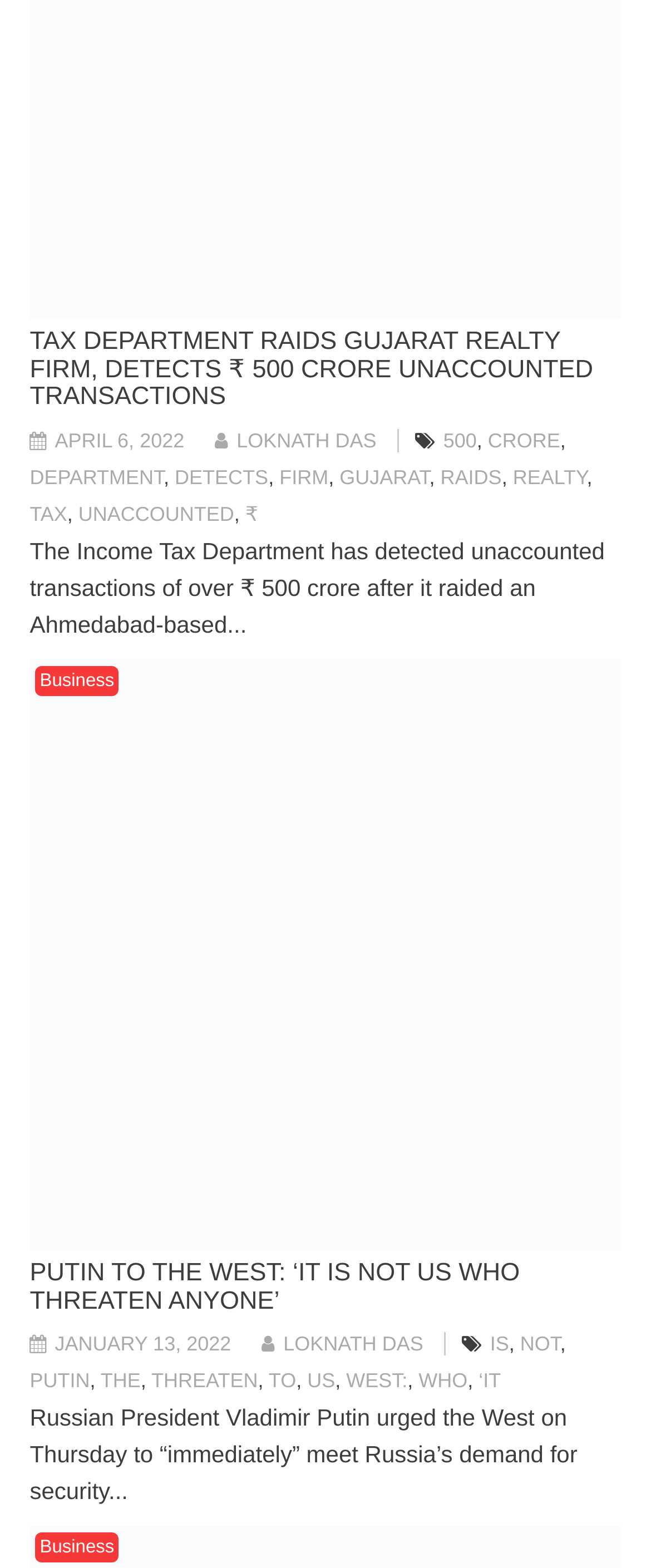Given the description of the UI element: "Loknath Das", predict the bounding box coordinates in the form of [left, top, right, bottom], with each value being a float between 0 and 1.

[0.33, 0.274, 0.578, 0.288]